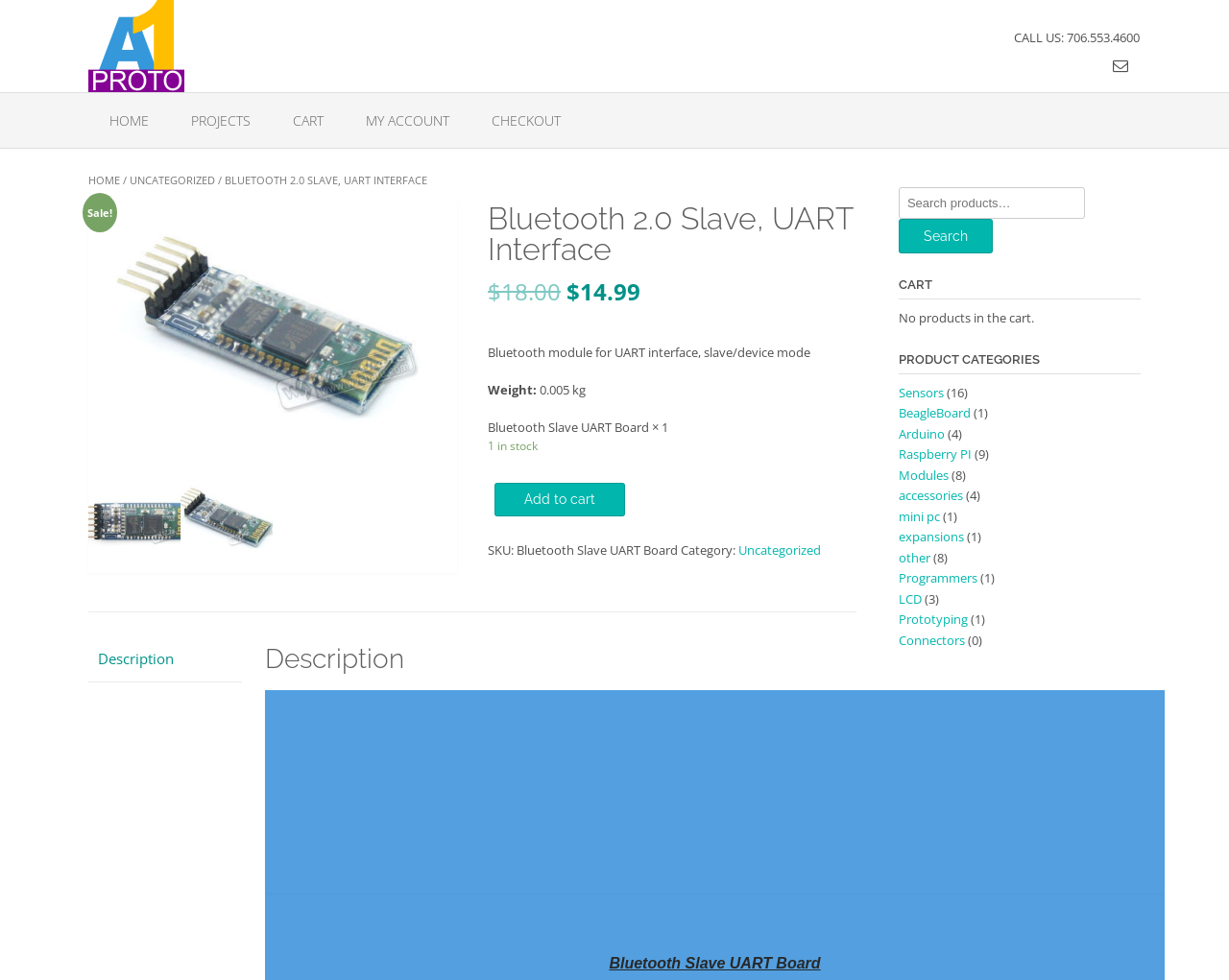How many products are in the cart?
Examine the image and give a concise answer in one word or a short phrase.

No products